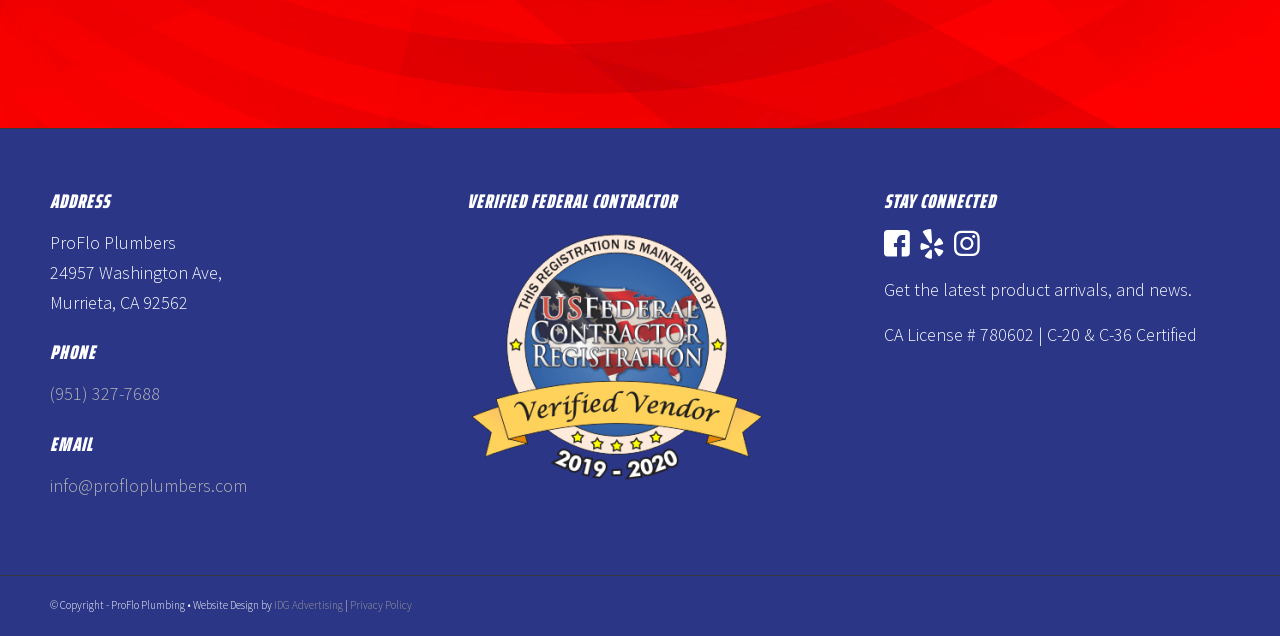What is the purpose of the 'STAY CONNECTED' section?
Use the image to answer the question with a single word or phrase.

Get the latest product arrivals, and news.